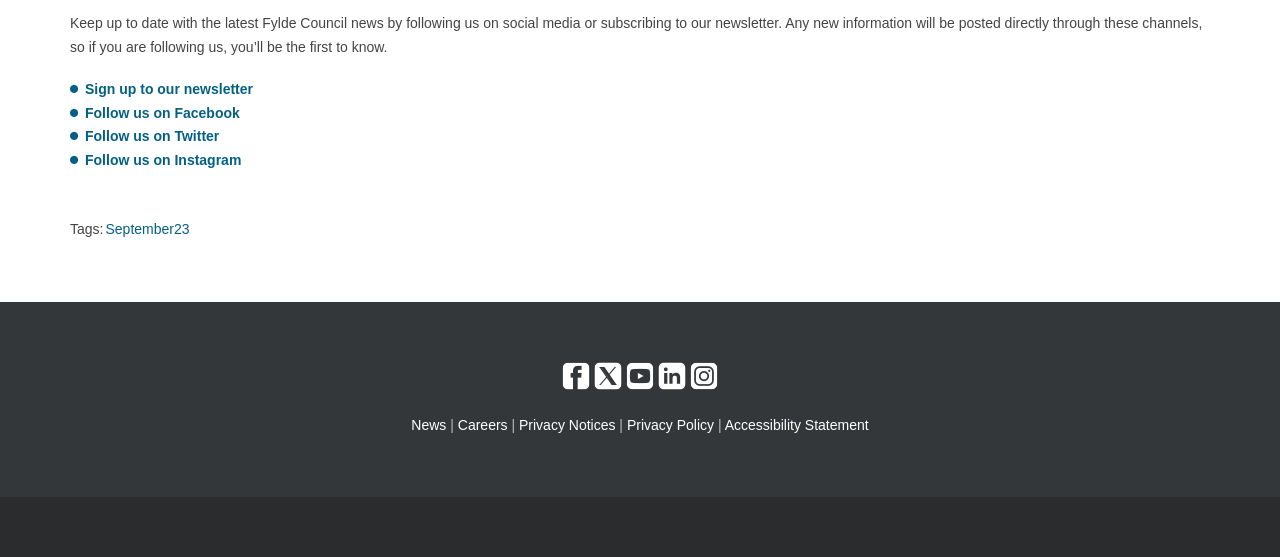Identify the bounding box of the UI element that matches this description: "Privacy Notices".

[0.405, 0.748, 0.481, 0.777]